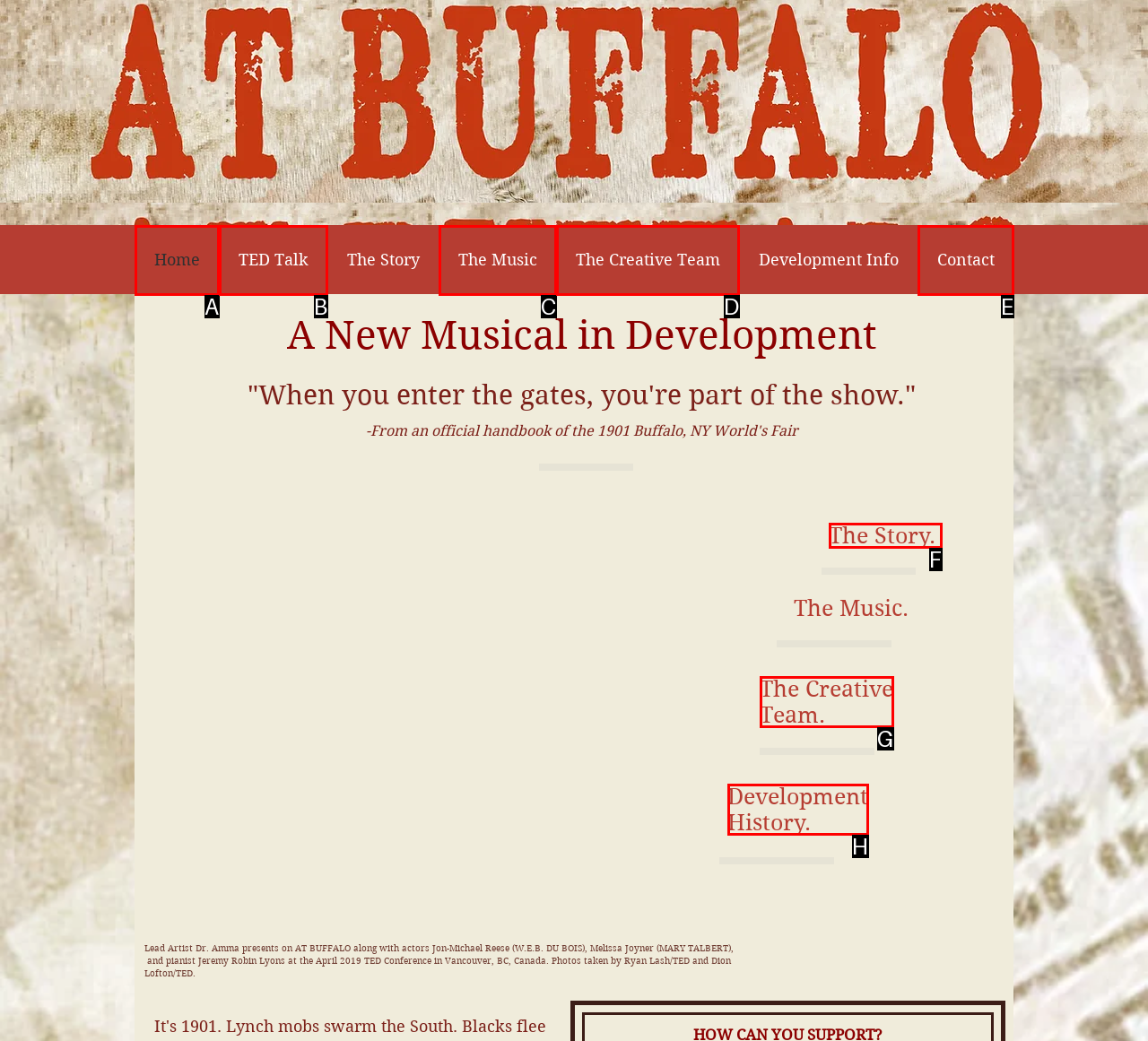Given the description: Privacy Policy, pick the option that matches best and answer with the corresponding letter directly.

None